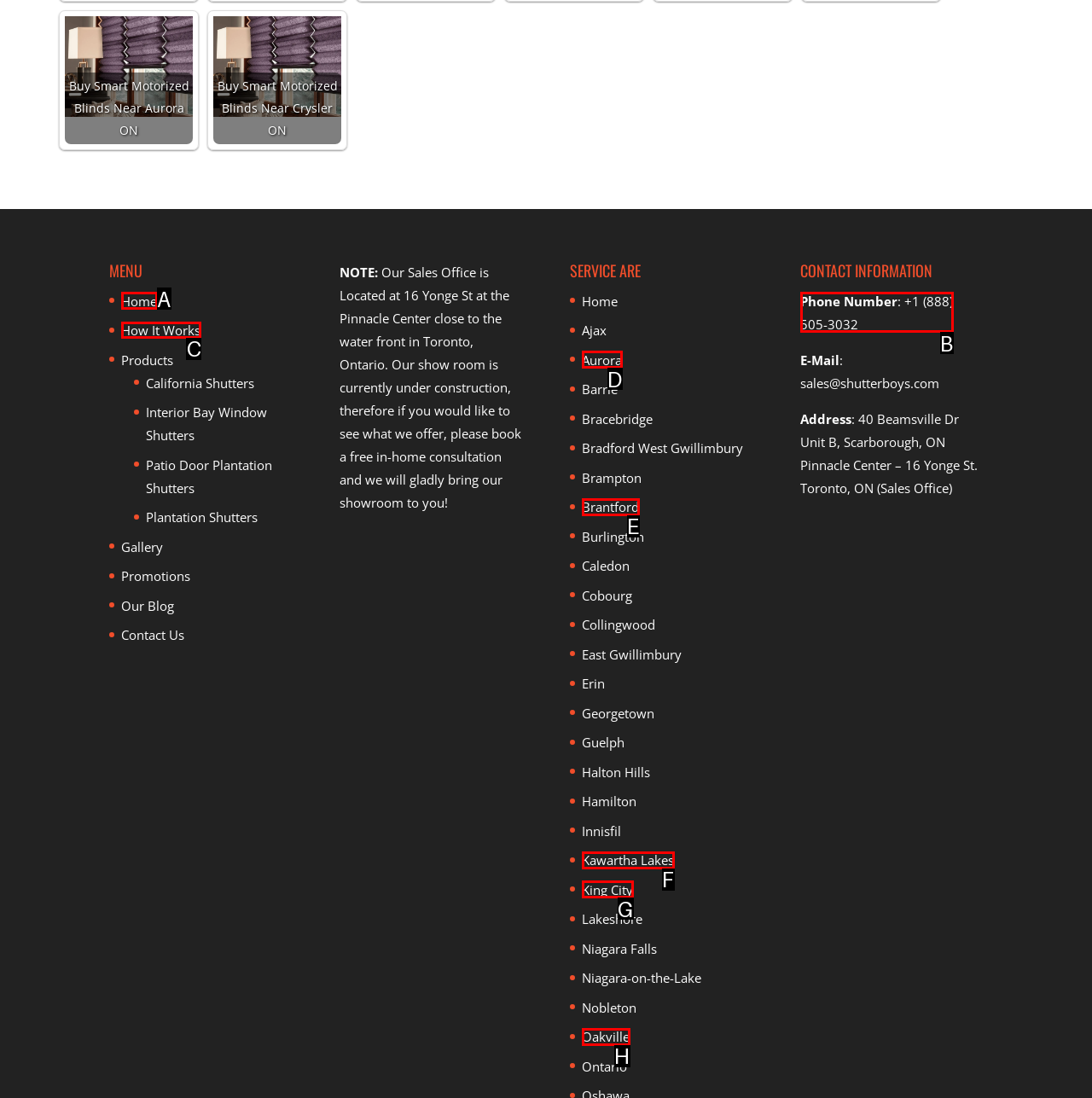Identify the appropriate lettered option to execute the following task: Navigate to 'How It Works'
Respond with the letter of the selected choice.

C